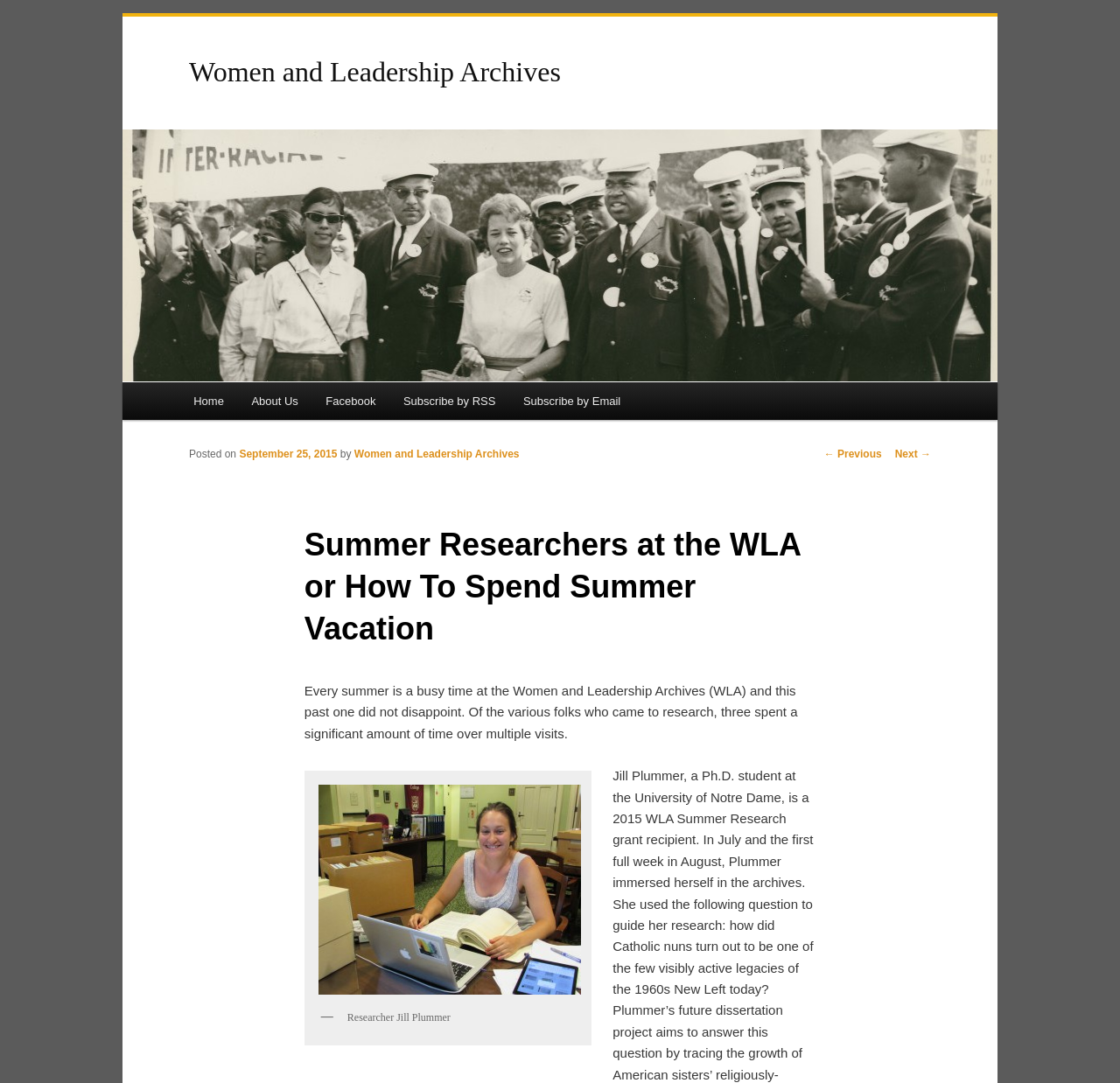Predict the bounding box for the UI component with the following description: "parent_node: Women and Leadership Archives".

[0.109, 0.336, 0.891, 0.349]